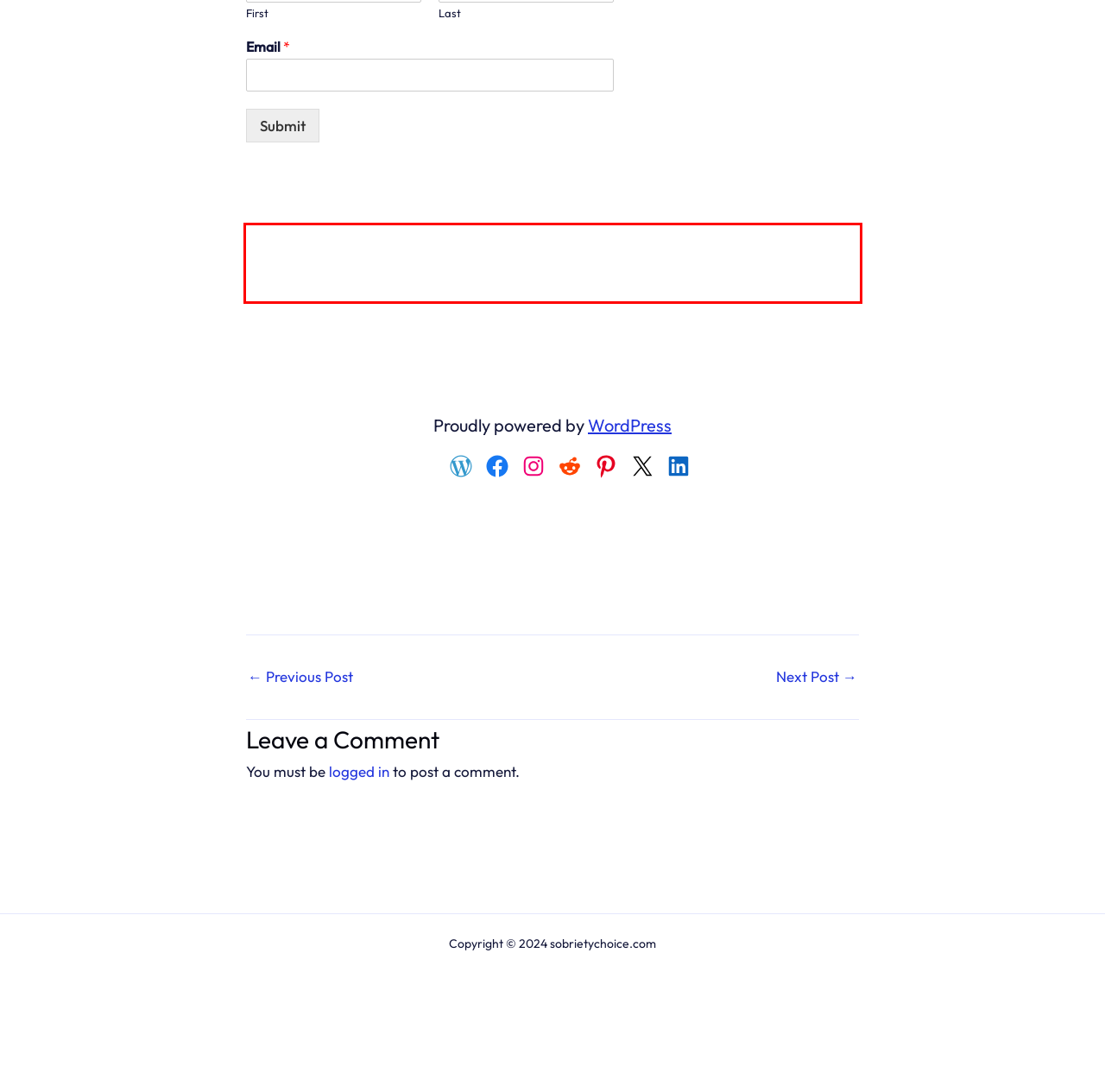Analyze the screenshot of a webpage where a red rectangle is bounding a UI element. Extract and generate the text content within this red bounding box.

They can help with muscle repair, reduce inflammation and soreness, and enhance strength and endurance. However, they should complement, not replace, a balanced diet, adequate rest, and proper hydration.